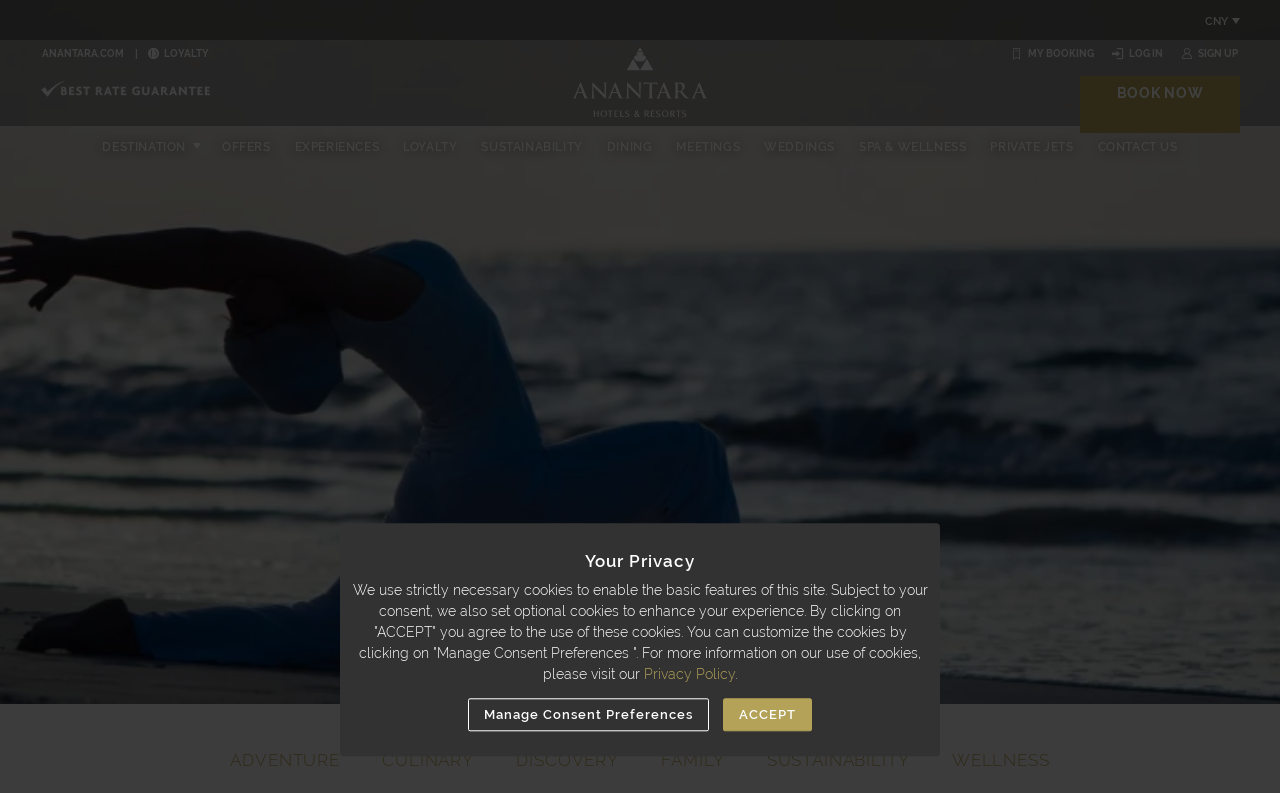Identify the bounding box coordinates for the UI element described as: "Best Rate Guarantee". The coordinates should be provided as four floats between 0 and 1: [left, top, right, bottom].

[0.031, 0.096, 0.165, 0.127]